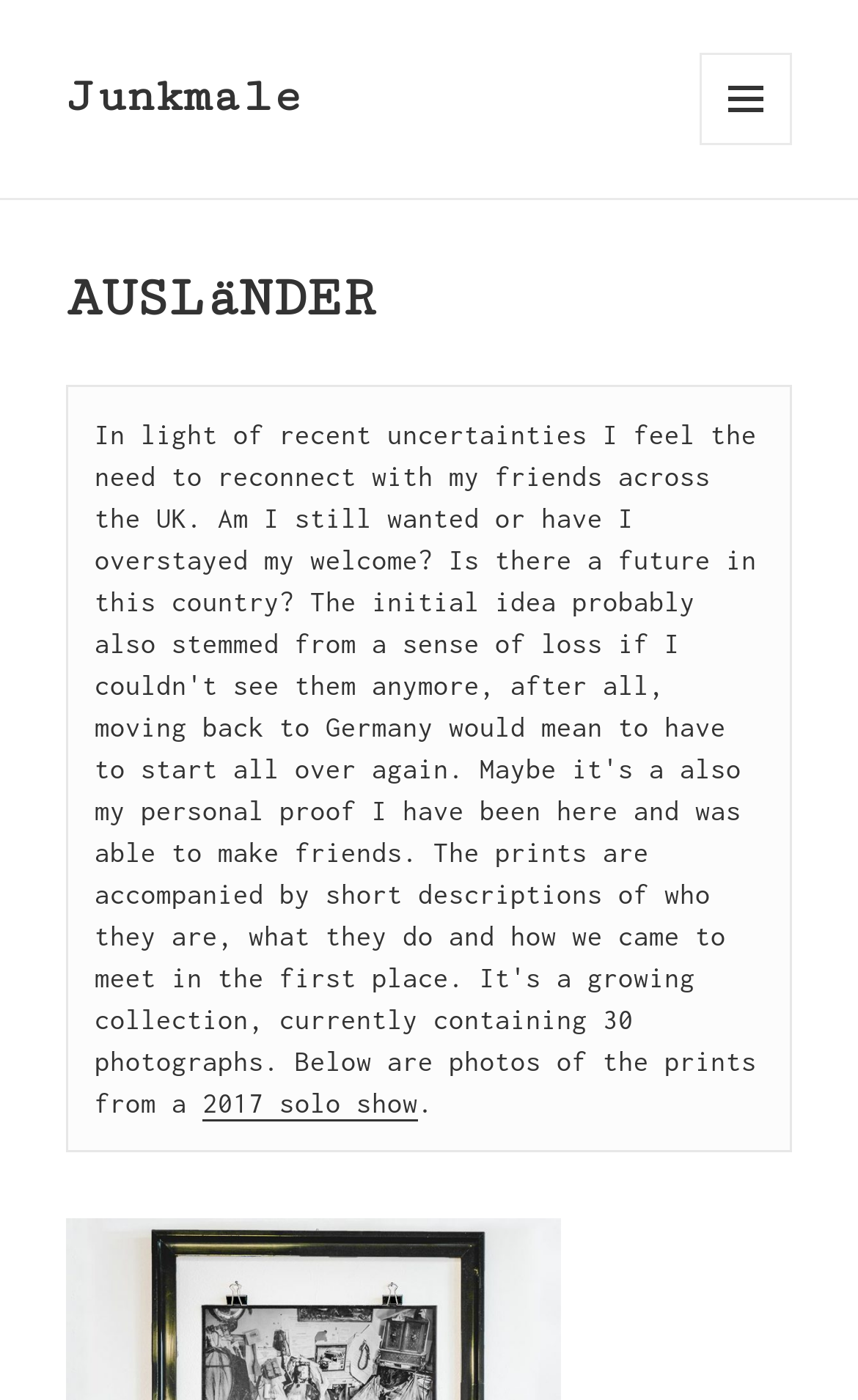Provide the bounding box coordinates of the HTML element described by the text: "Junkmale". The coordinates should be in the format [left, top, right, bottom] with values between 0 and 1.

[0.077, 0.05, 0.351, 0.088]